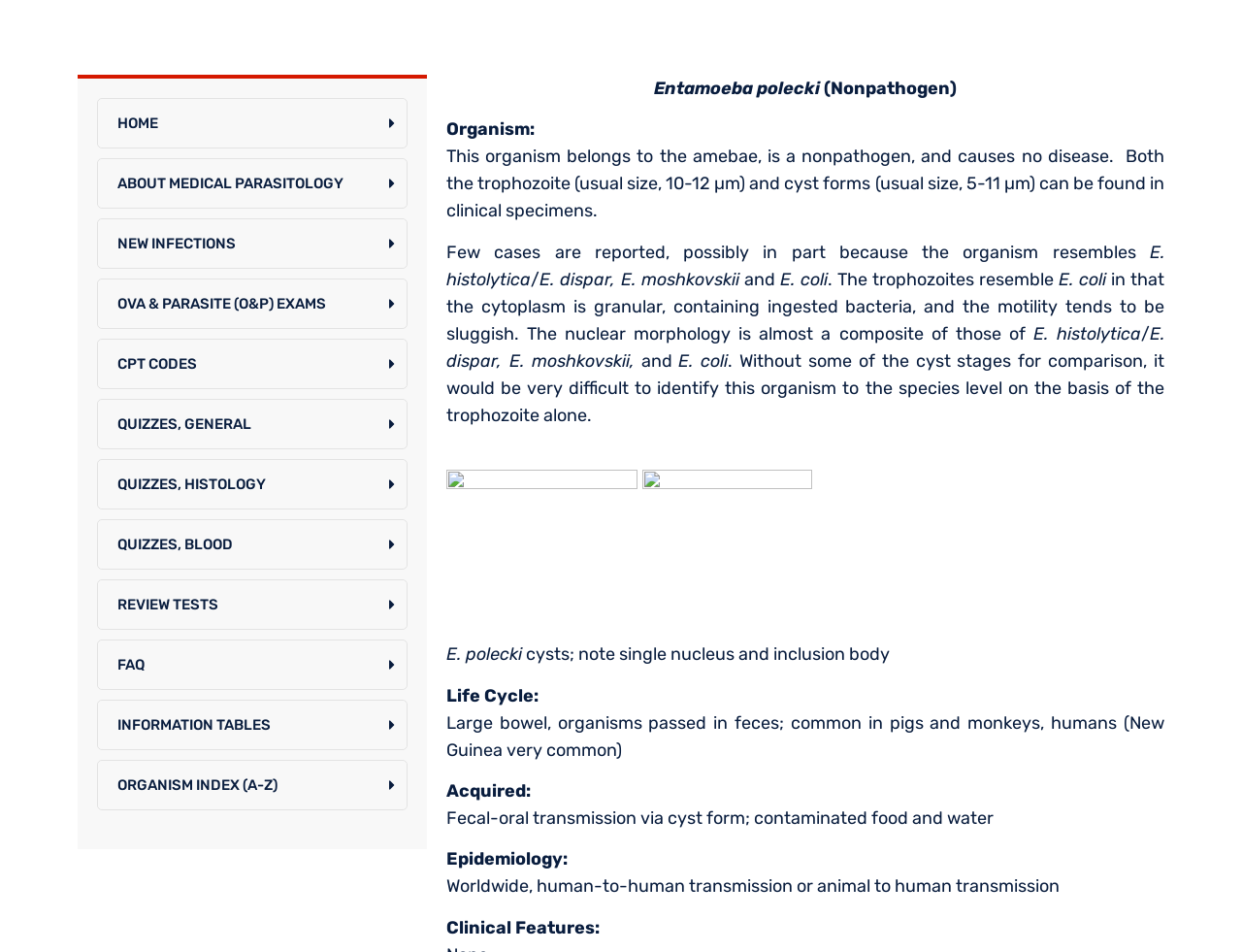Using the provided description Organism Index (A-Z), find the bounding box coordinates for the UI element. Provide the coordinates in (top-left x, top-left y, bottom-right x, bottom-right y) format, ensuring all values are between 0 and 1.

[0.079, 0.799, 0.327, 0.85]